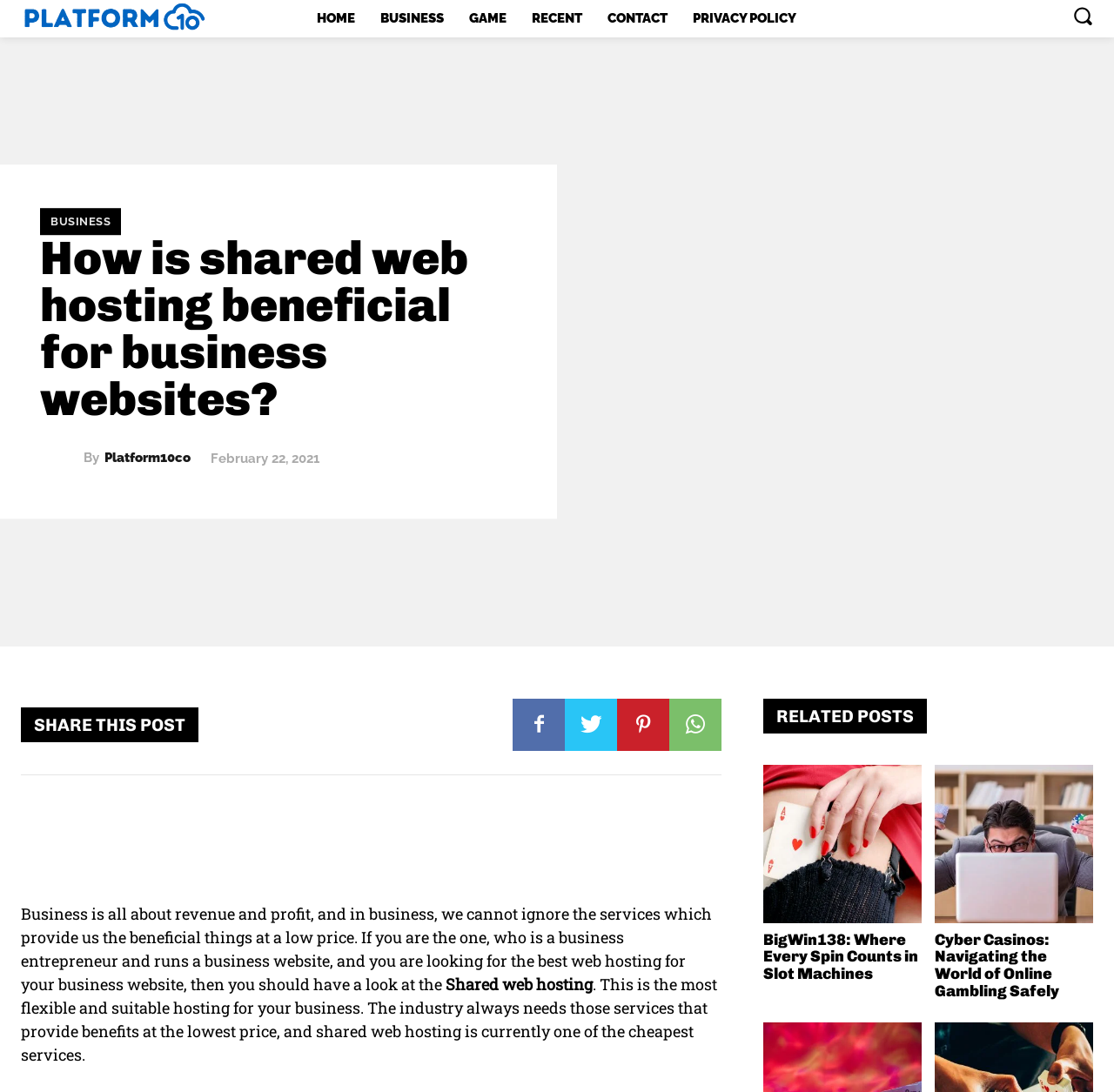Predict the bounding box of the UI element that fits this description: "parent_node: By title="platform10co"".

[0.036, 0.404, 0.075, 0.436]